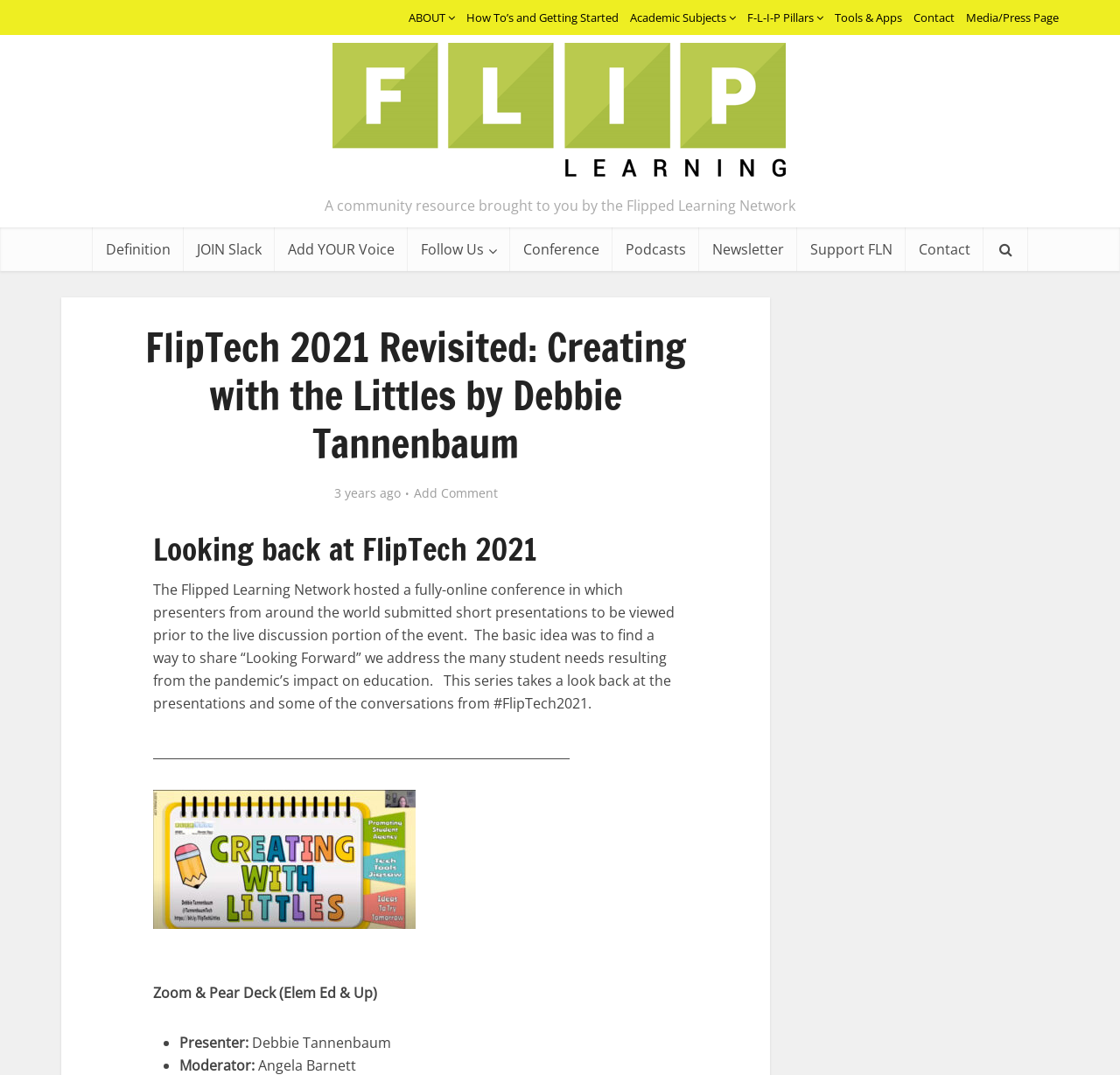Highlight the bounding box coordinates of the region I should click on to meet the following instruction: "Click on ABOUT".

[0.365, 0.009, 0.398, 0.024]